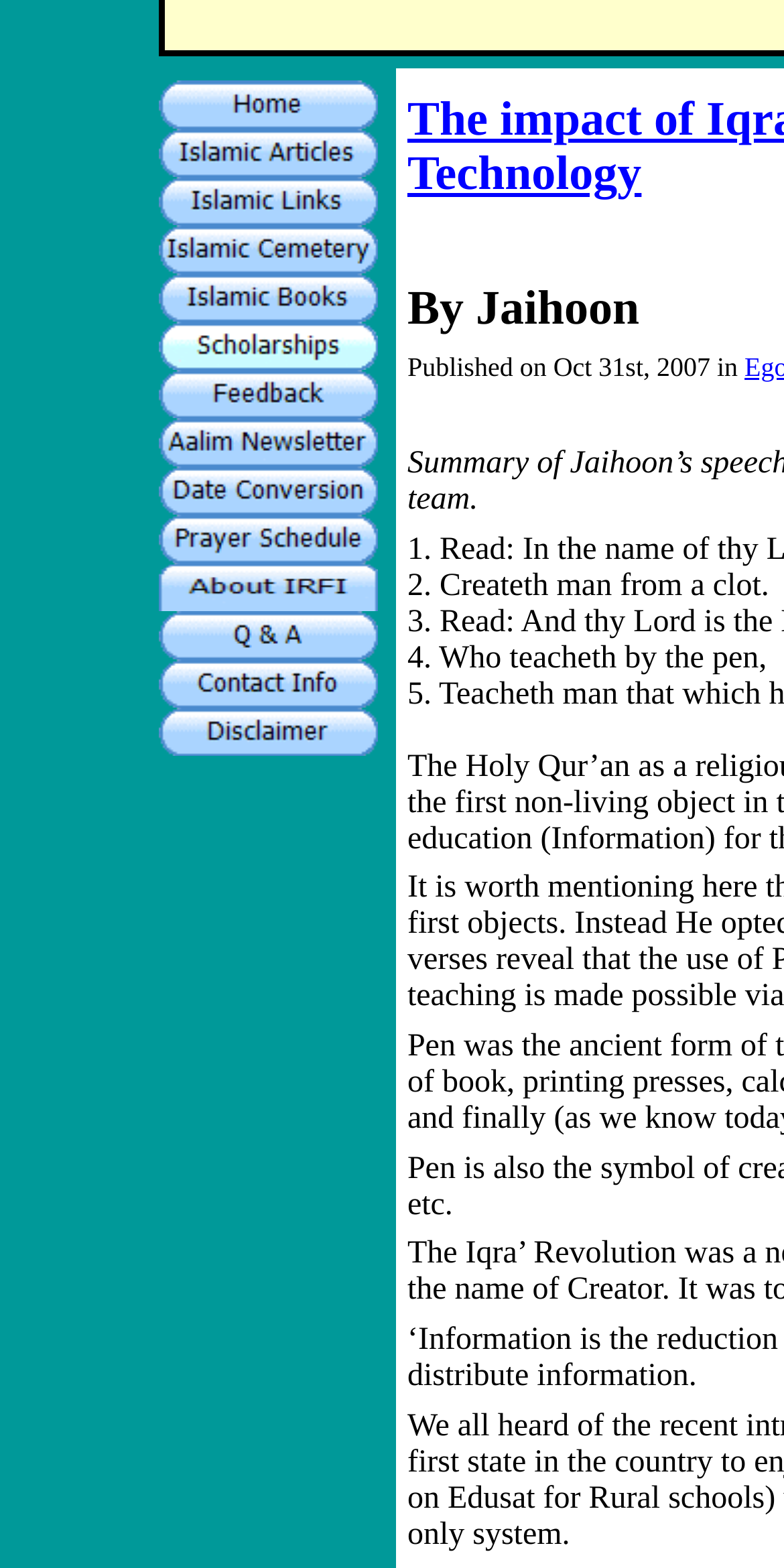Using the description "alt="Home"", locate and provide the bounding box of the UI element.

[0.209, 0.065, 0.488, 0.087]